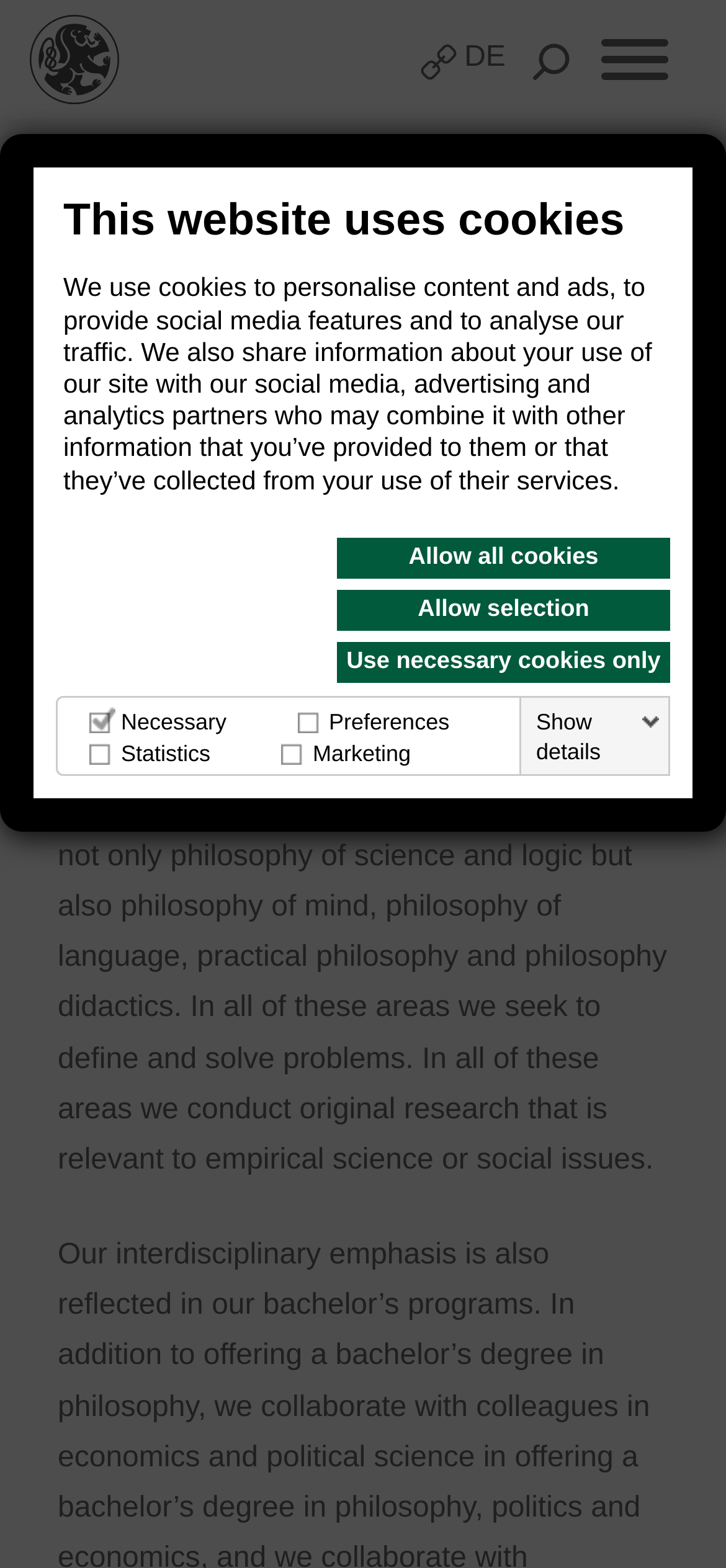Find the bounding box coordinates of the area to click in order to follow the instruction: "Select the German language".

[0.623, 0.027, 0.713, 0.047]